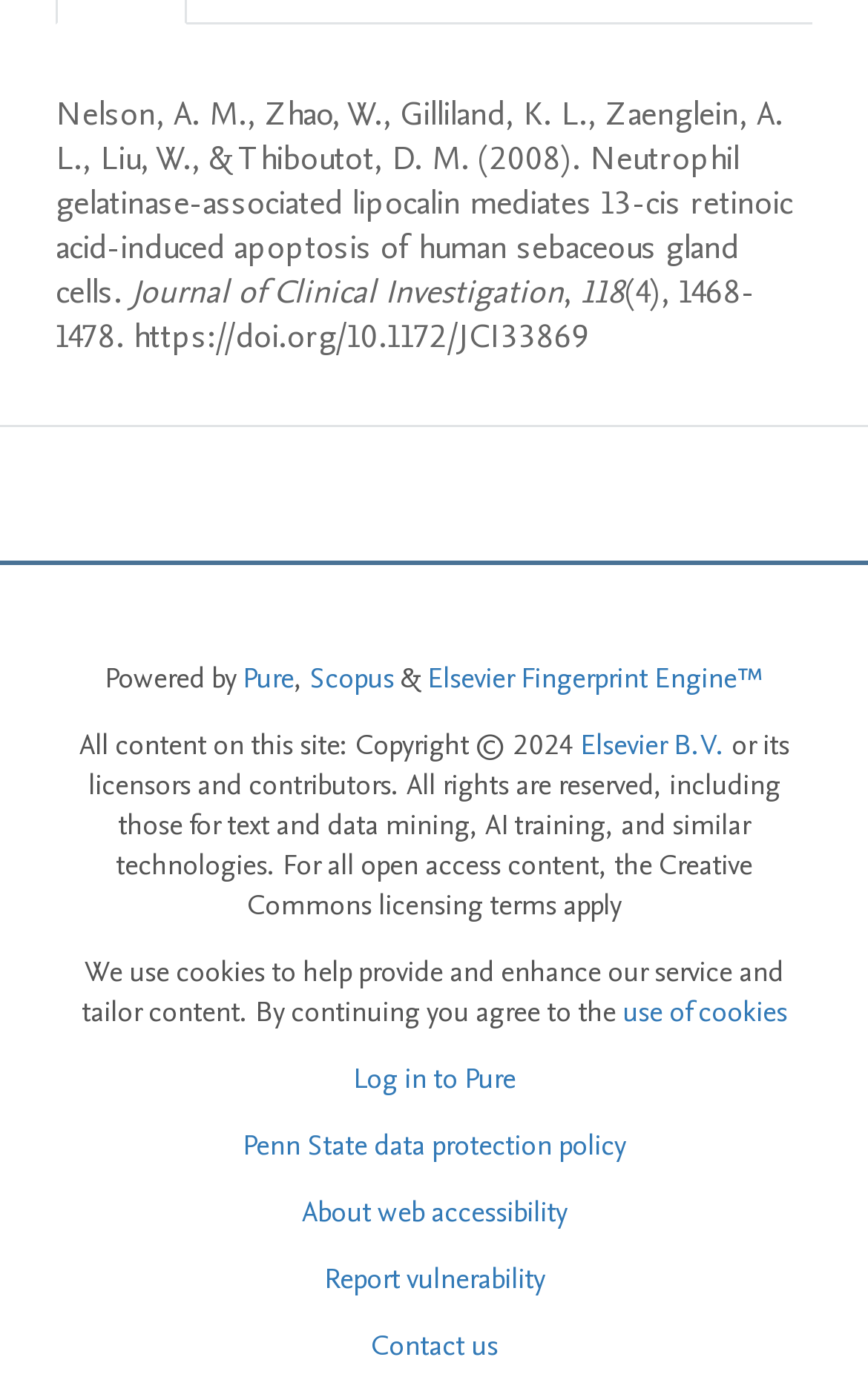Locate the bounding box coordinates of the clickable region necessary to complete the following instruction: "View the 'Elsevier B.V.' website". Provide the coordinates in the format of four float numbers between 0 and 1, i.e., [left, top, right, bottom].

[0.668, 0.518, 0.835, 0.546]